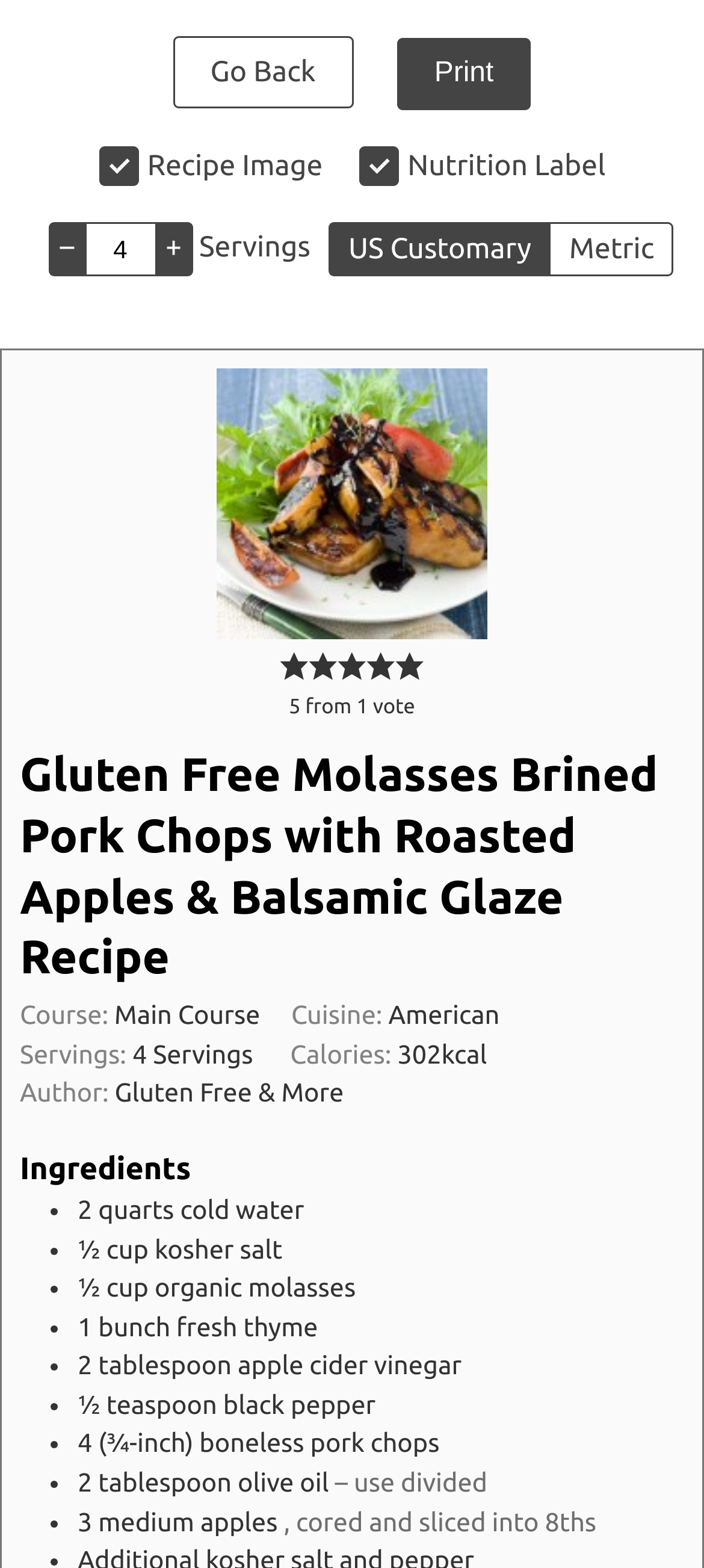Using the information in the image, give a detailed answer to the following question: What is the rating of this recipe based on the votes?

I determined the answer by looking at the 'Rate this recipe' section, which shows 5 empty stars, indicating that there are no ratings yet. However, there is a note 'from 1 vote', which suggests that there is at least one vote, but the rating is not displayed.